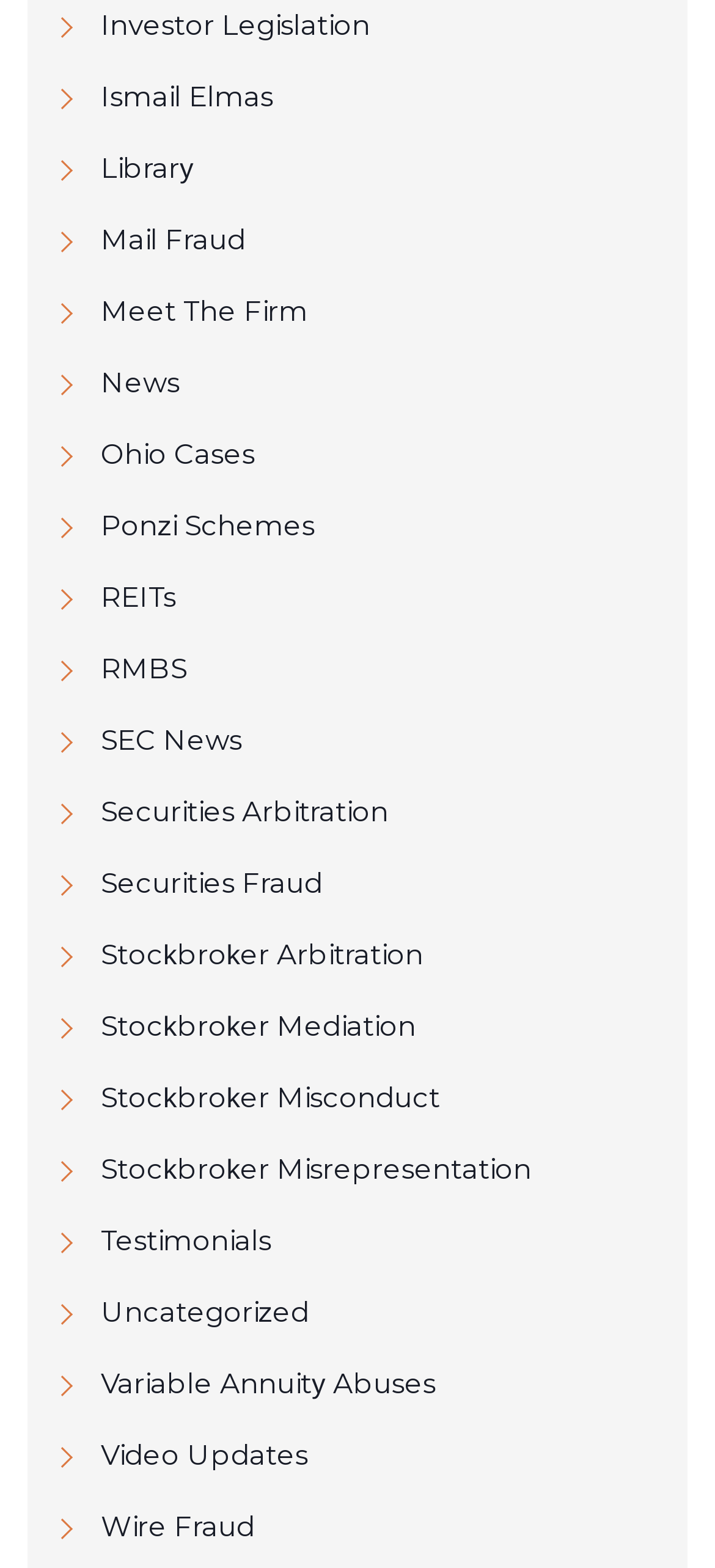Using the format (top-left x, top-left y, bottom-right x, bottom-right y), provide the bounding box coordinates for the described UI element. All values should be floating point numbers between 0 and 1: Stockbroker Misrepresentation

[0.077, 0.732, 0.923, 0.76]